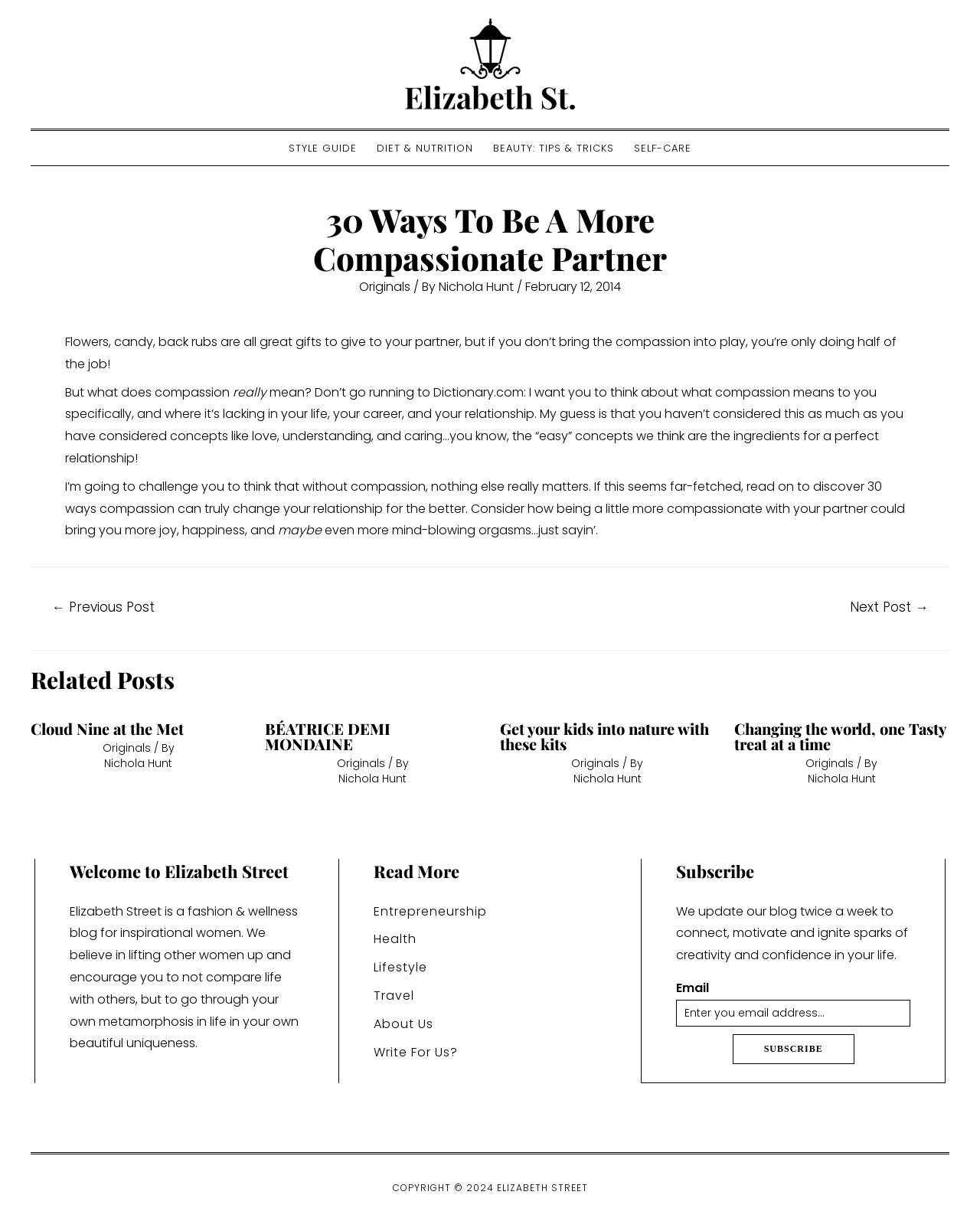What is the topic of the main article?
Give a one-word or short phrase answer based on the image.

Compassion in relationships